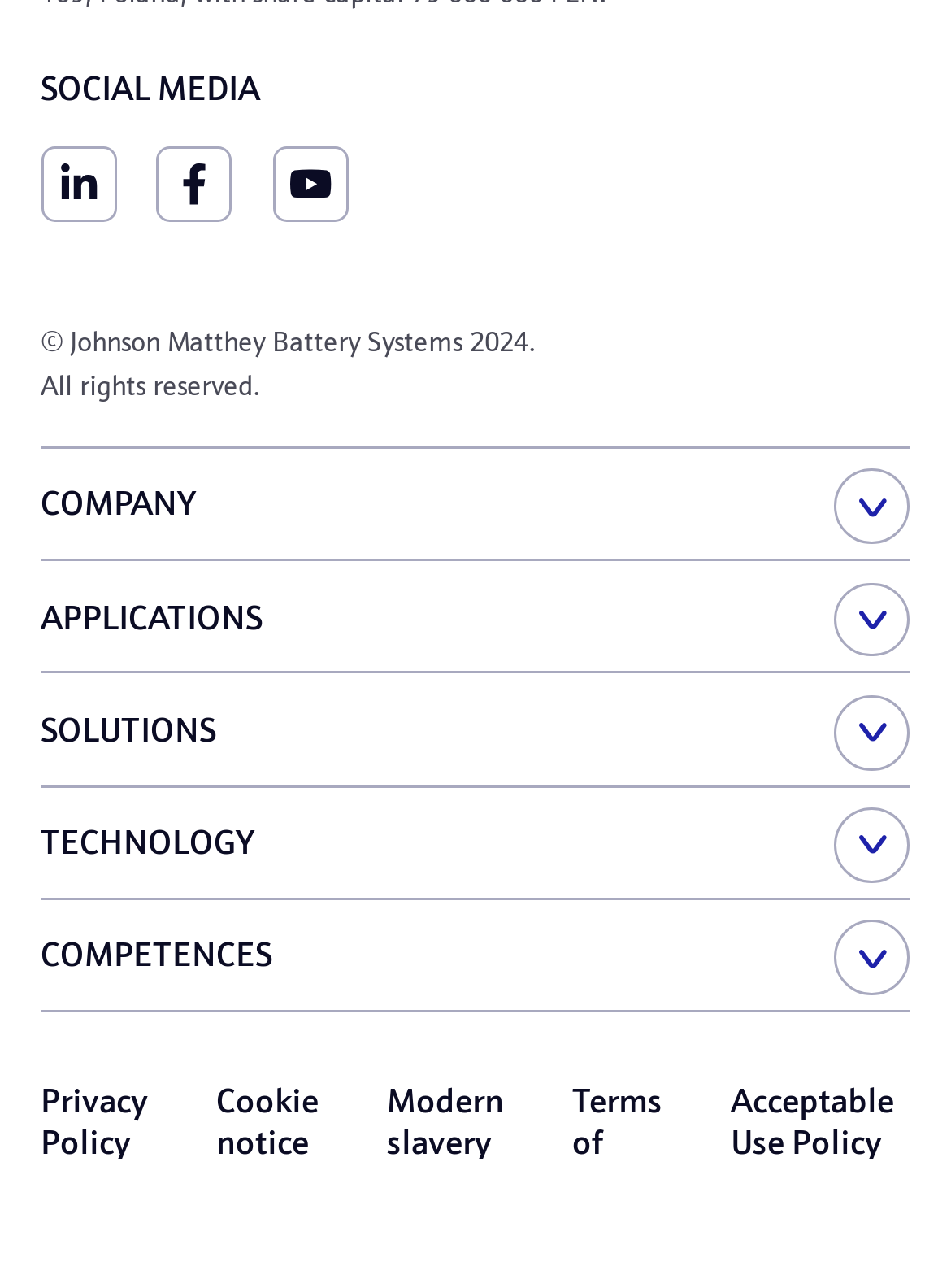Identify the bounding box coordinates for the region to click in order to carry out this instruction: "Click on Linkedin". Provide the coordinates using four float numbers between 0 and 1, formatted as [left, top, right, bottom].

[0.043, 0.114, 0.122, 0.173]